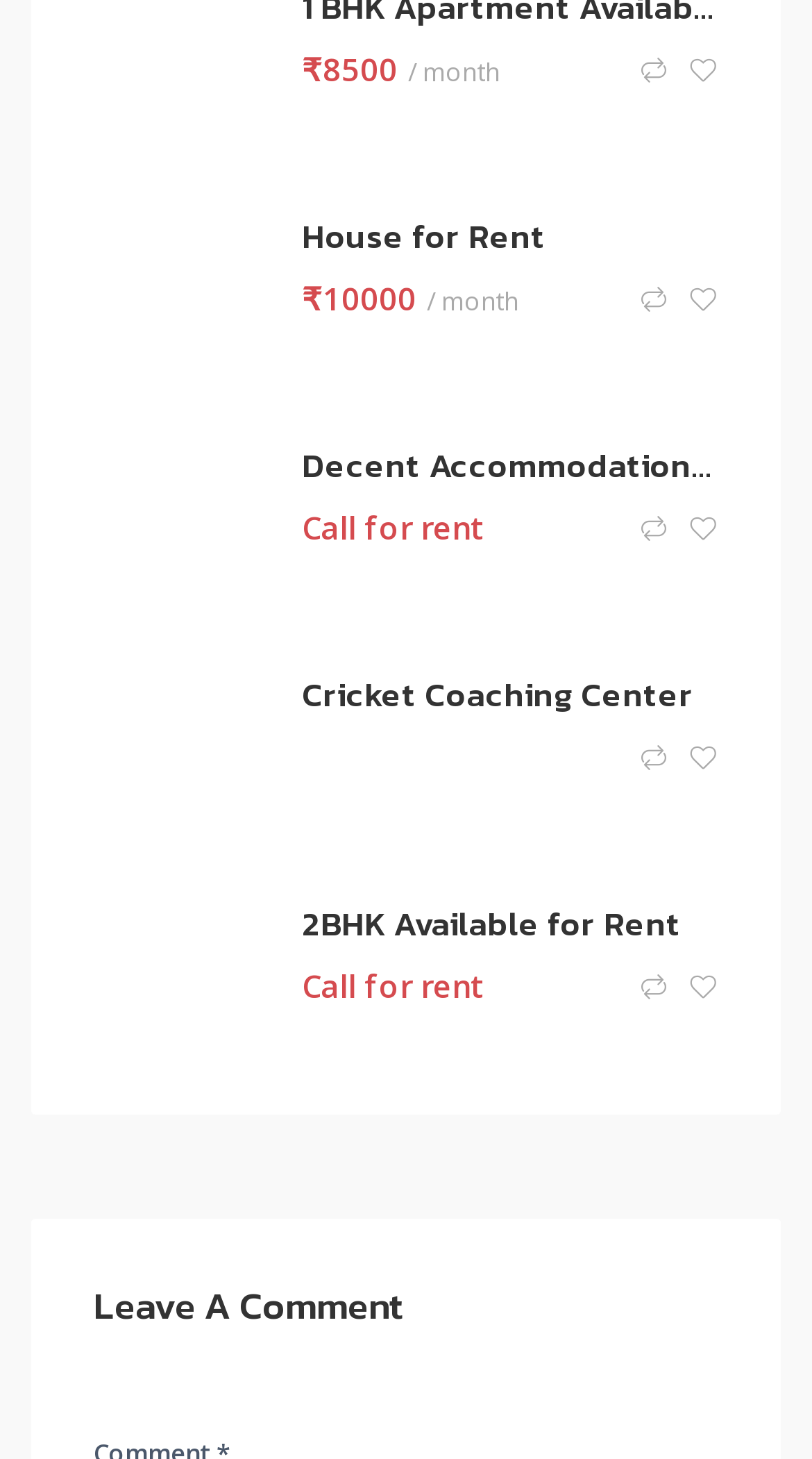Please identify the bounding box coordinates of where to click in order to follow the instruction: "View House for Rent".

[0.372, 0.148, 0.885, 0.177]